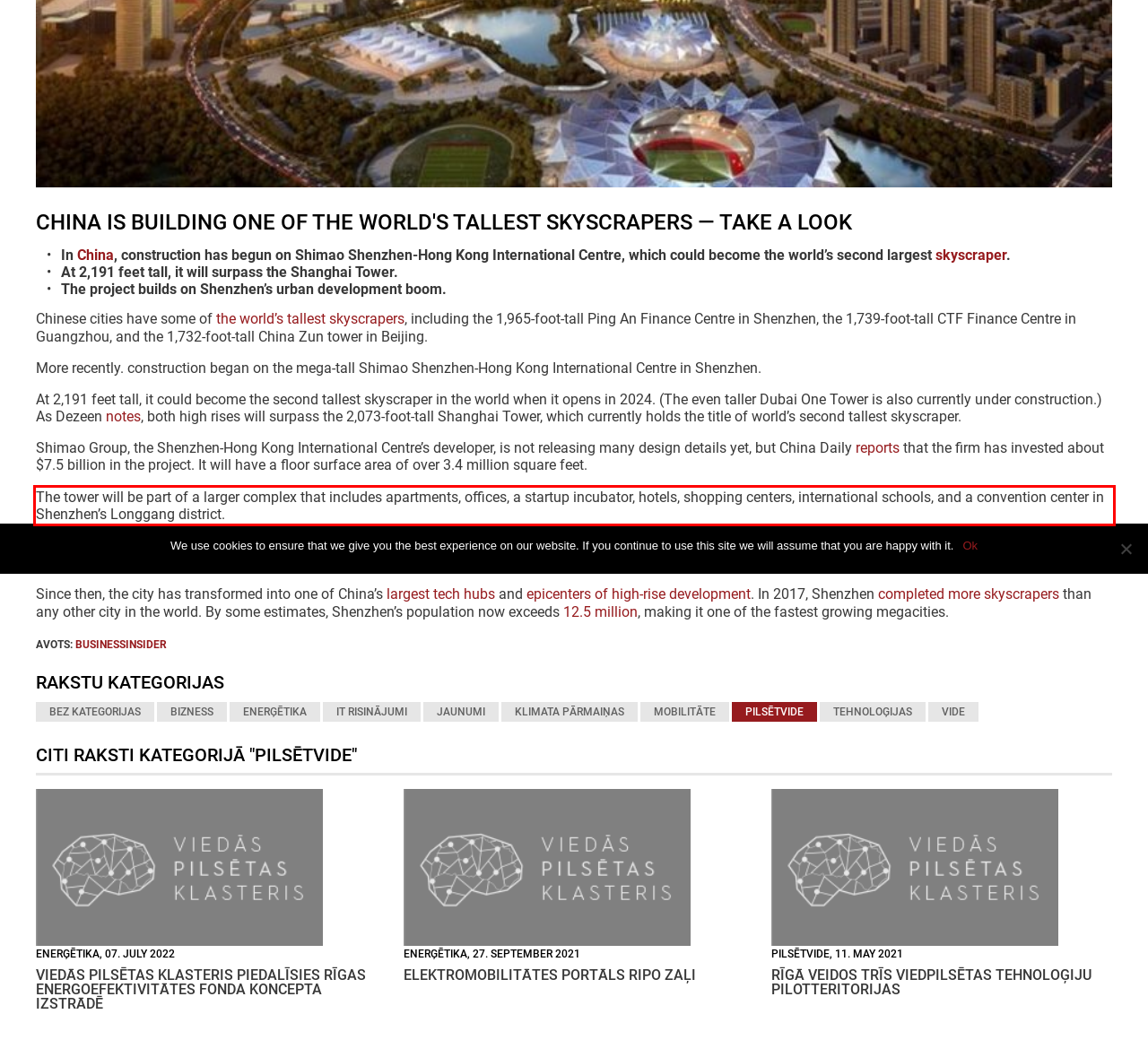In the given screenshot, locate the red bounding box and extract the text content from within it.

The tower will be part of a larger complex that includes apartments, offices, a startup incubator, hotels, shopping centers, international schools, and a convention center in Shenzhen’s Longgang district.